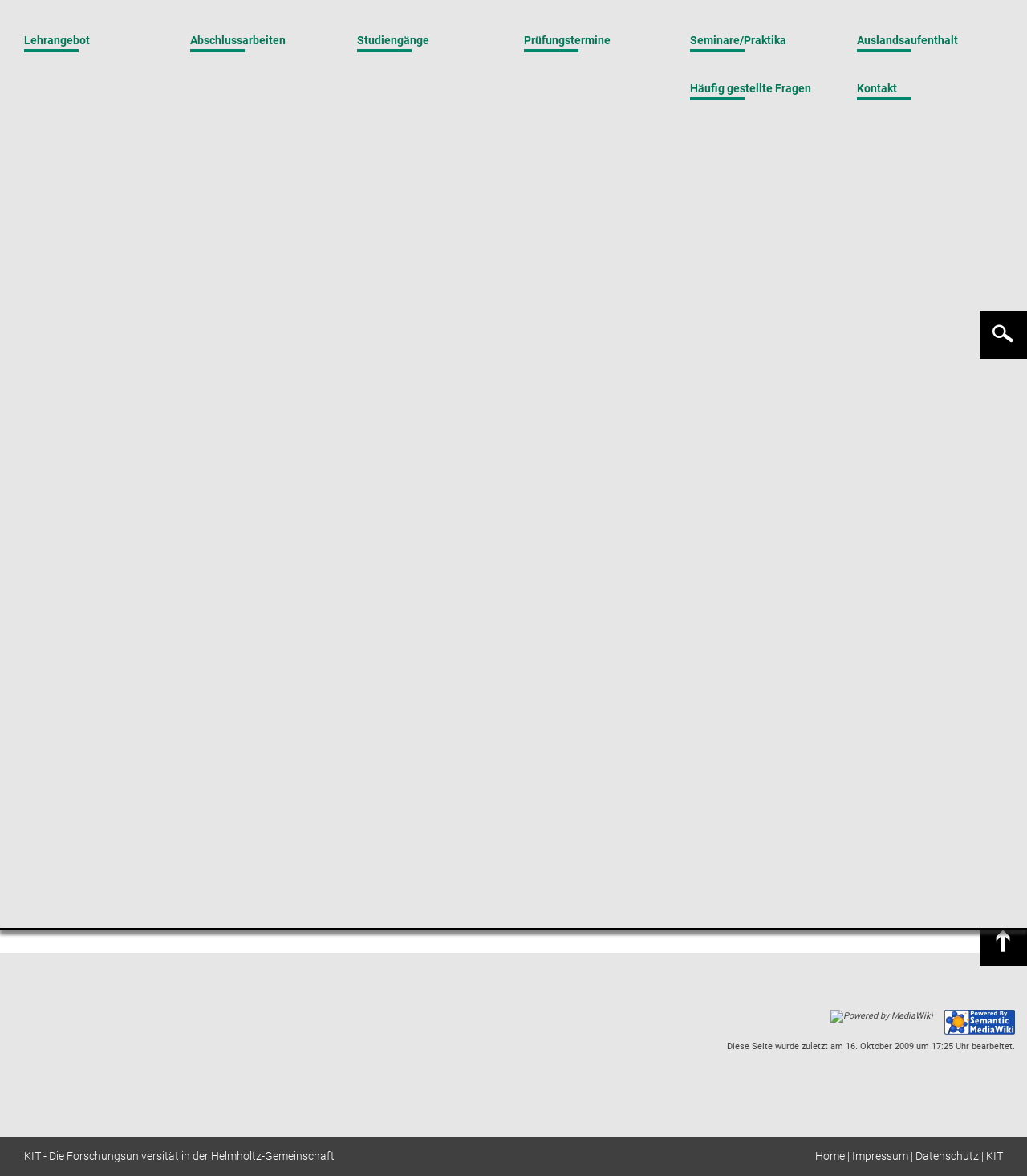Give a detailed account of the webpage.

The webpage is the homepage of the Institut AIFB, which is part of the Karlsruher Institut für Technologie (KIT). At the top left corner, there is a link to the KIT homepage, accompanied by a small KIT logo. Below this, there is a navigation menu with links to various sections, including Home, Impressum, Datenschutz, and more.

To the right of the navigation menu, there is a search box with a magnifying glass icon. Above the search box, there are links to switch between different languages, including English.

The main content of the page is divided into several sections. The first section has a heading "Specification and Verification of Knowledge-Based Systems" and lists several authors, including Dieter Fensel, Arno Schönegge, Rix Groenboom, and Bob Wielinga. Below this, there is a publication details section, which includes the publication date, title, and a brief description.

The rest of the page is organized into several columns, with links to various research groups, projects, and publications. There are also links to sections on studying, career opportunities, and contact information. At the very bottom of the page, there is a link to the homepage and a search box.

Throughout the page, there are several images, including the KIT logo, which appears in the top left corner and again in the navigation menu. There are also icons next to some of the links, such as a magnifying glass icon next to the search box.